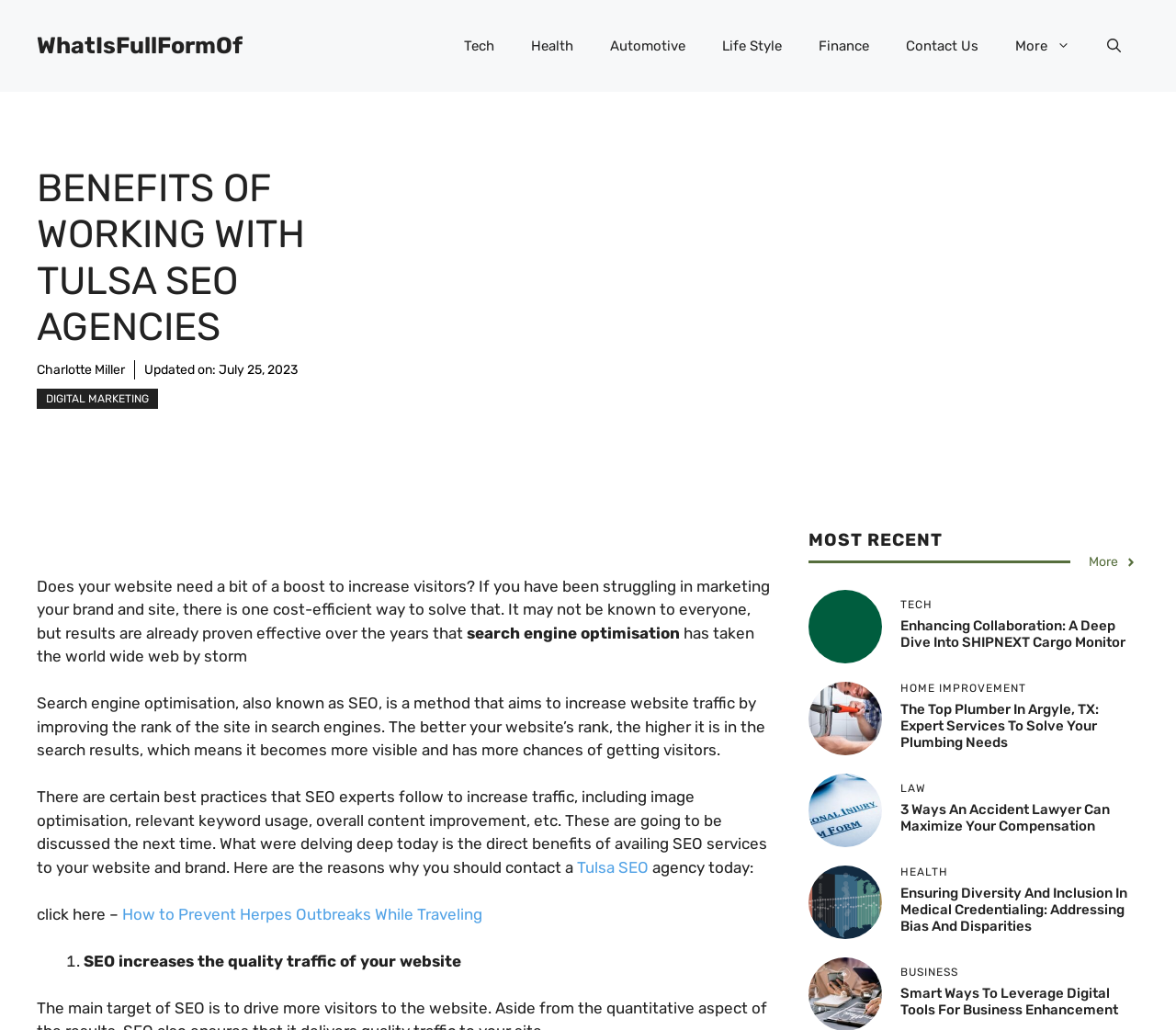Identify the bounding box coordinates of the clickable region required to complete the instruction: "Learn about 'Ensuring Diversity And Inclusion In Medical Credentialing: Addressing Bias And Disparities'". The coordinates should be given as four float numbers within the range of 0 and 1, i.e., [left, top, right, bottom].

[0.766, 0.859, 0.959, 0.907]